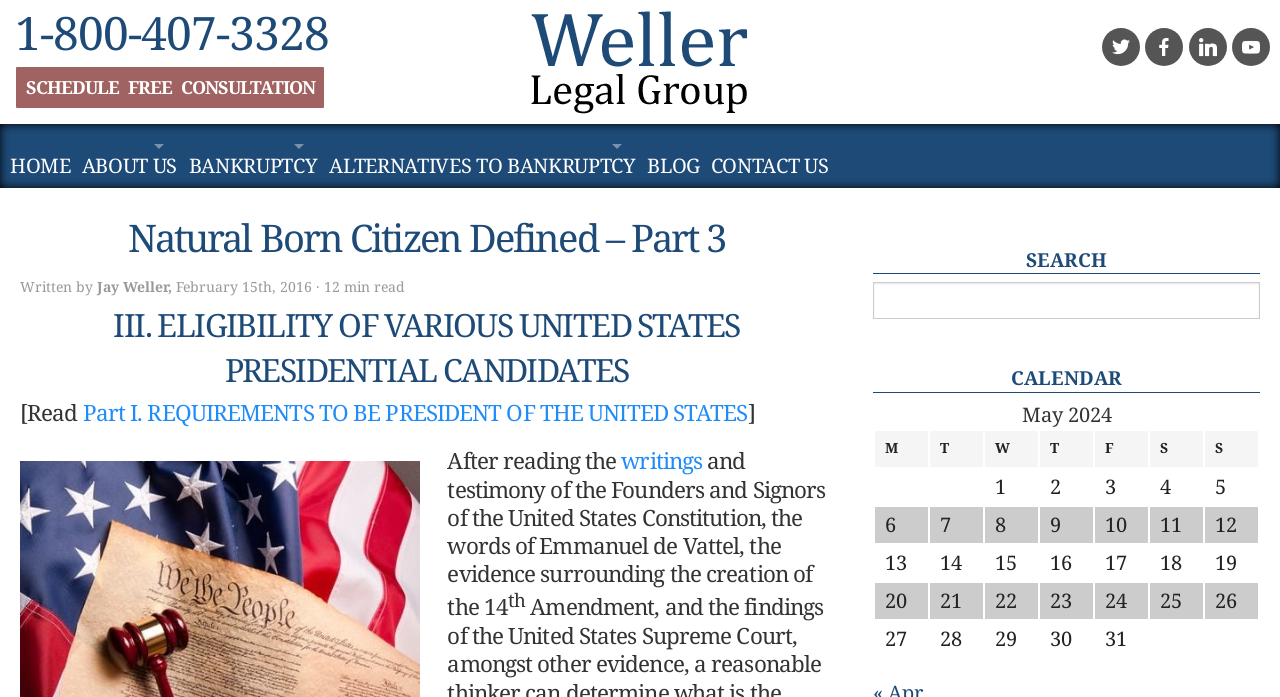Reply to the question below using a single word or brief phrase:
How many links are there in the top navigation menu?

6